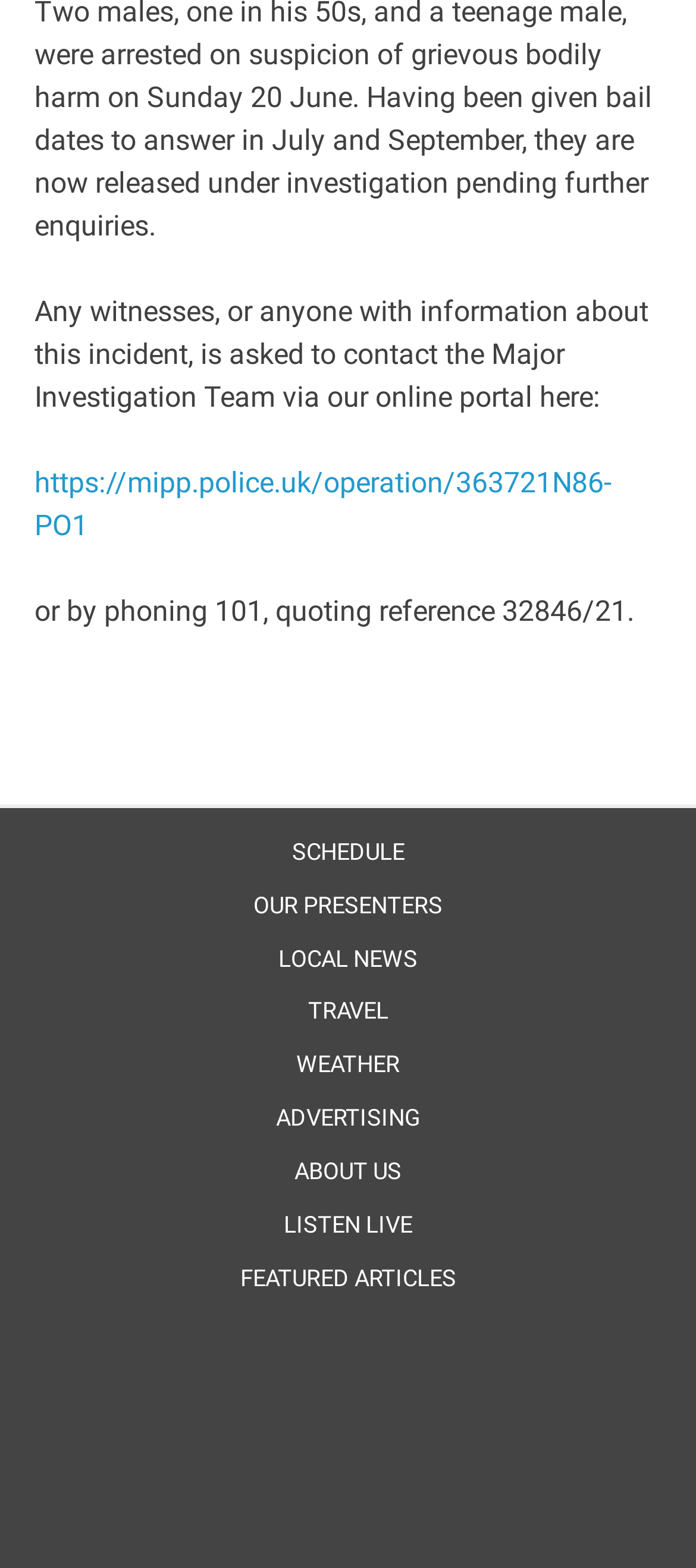For the element described, predict the bounding box coordinates as (top-left x, top-left y, bottom-right x, bottom-right y). All values should be between 0 and 1. Element description: Advertising

[0.363, 0.7, 0.637, 0.727]